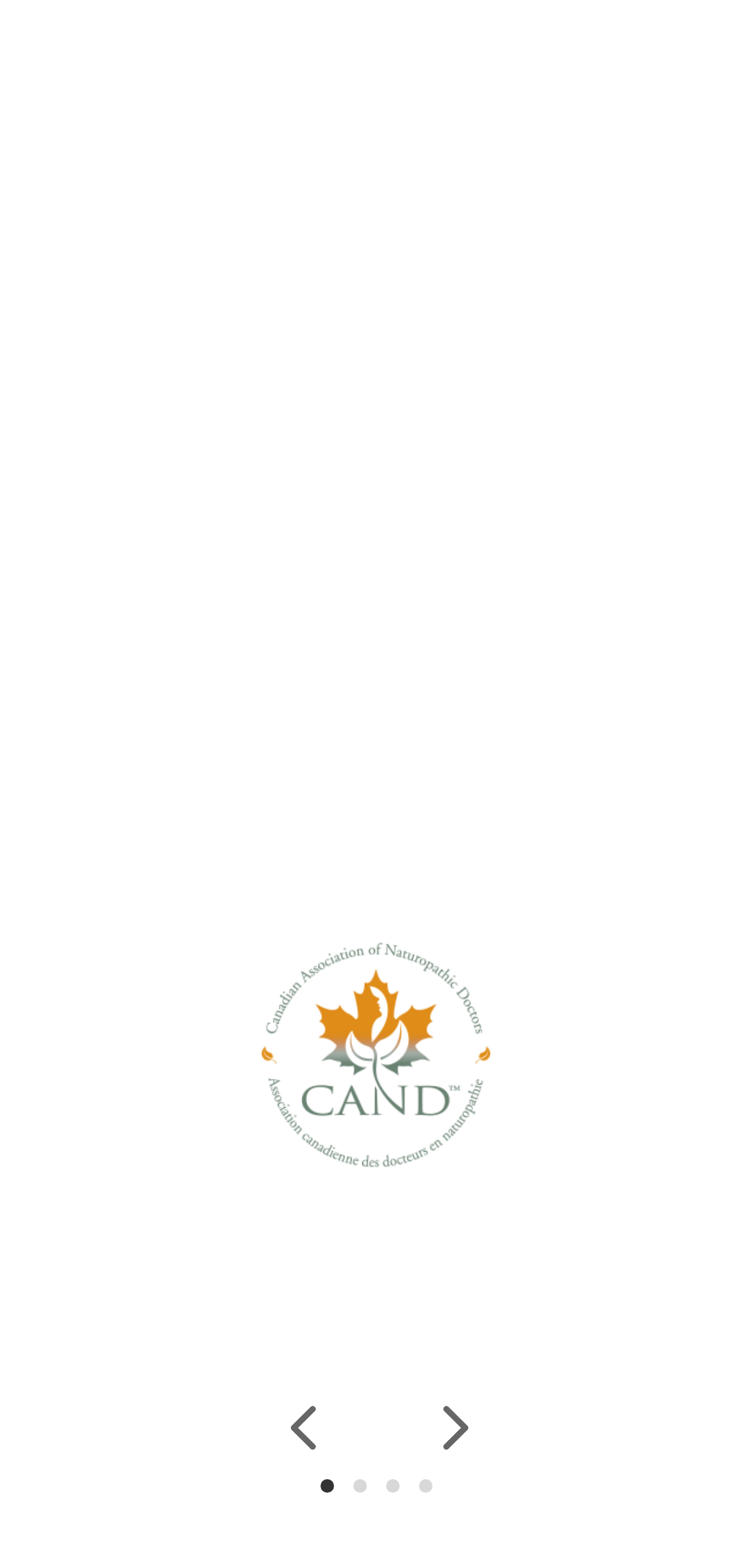Please provide a one-word or short phrase answer to the question:
How many therapy options are listed?

7